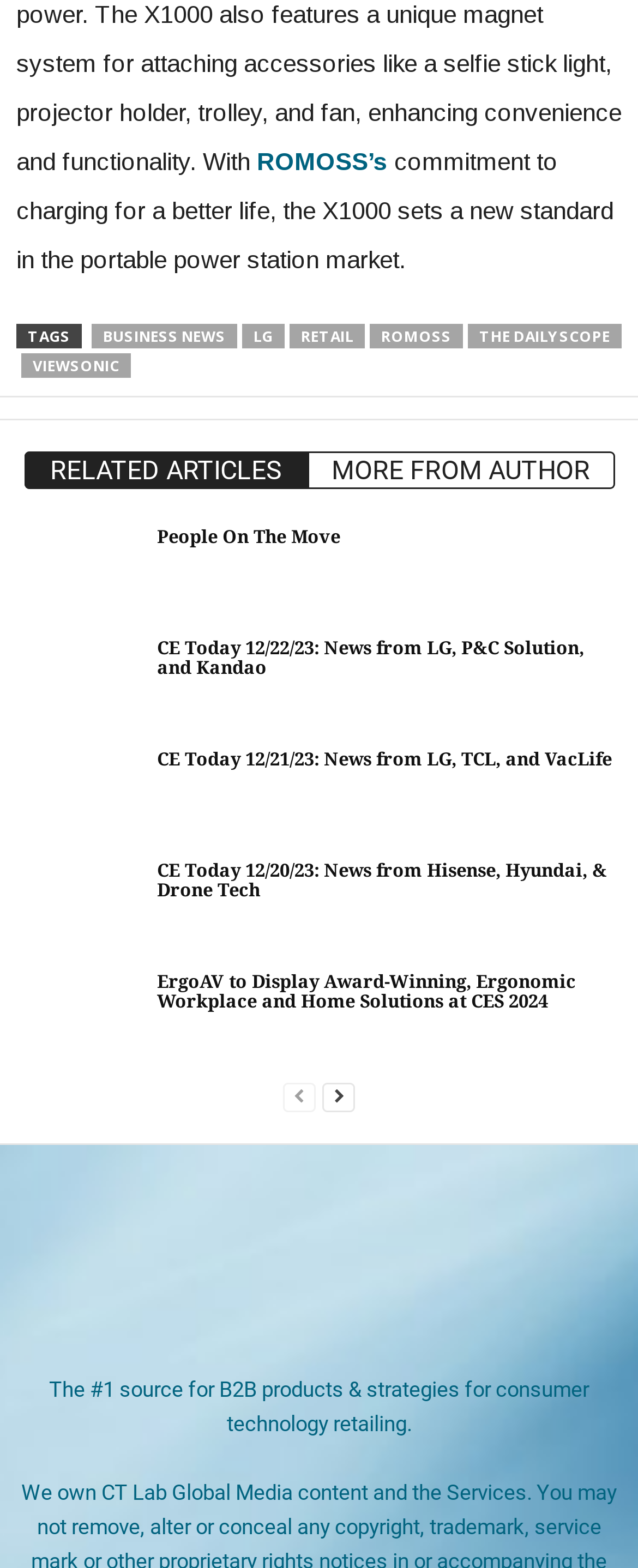What is the title of the section above the 'RELATED ARTICLES' link?
Provide a comprehensive and detailed answer to the question.

The section above the 'RELATED ARTICLES' link has a heading with the text 'RELATED ARTICLES MORE FROM AUTHOR', indicating that this is the title of the section.